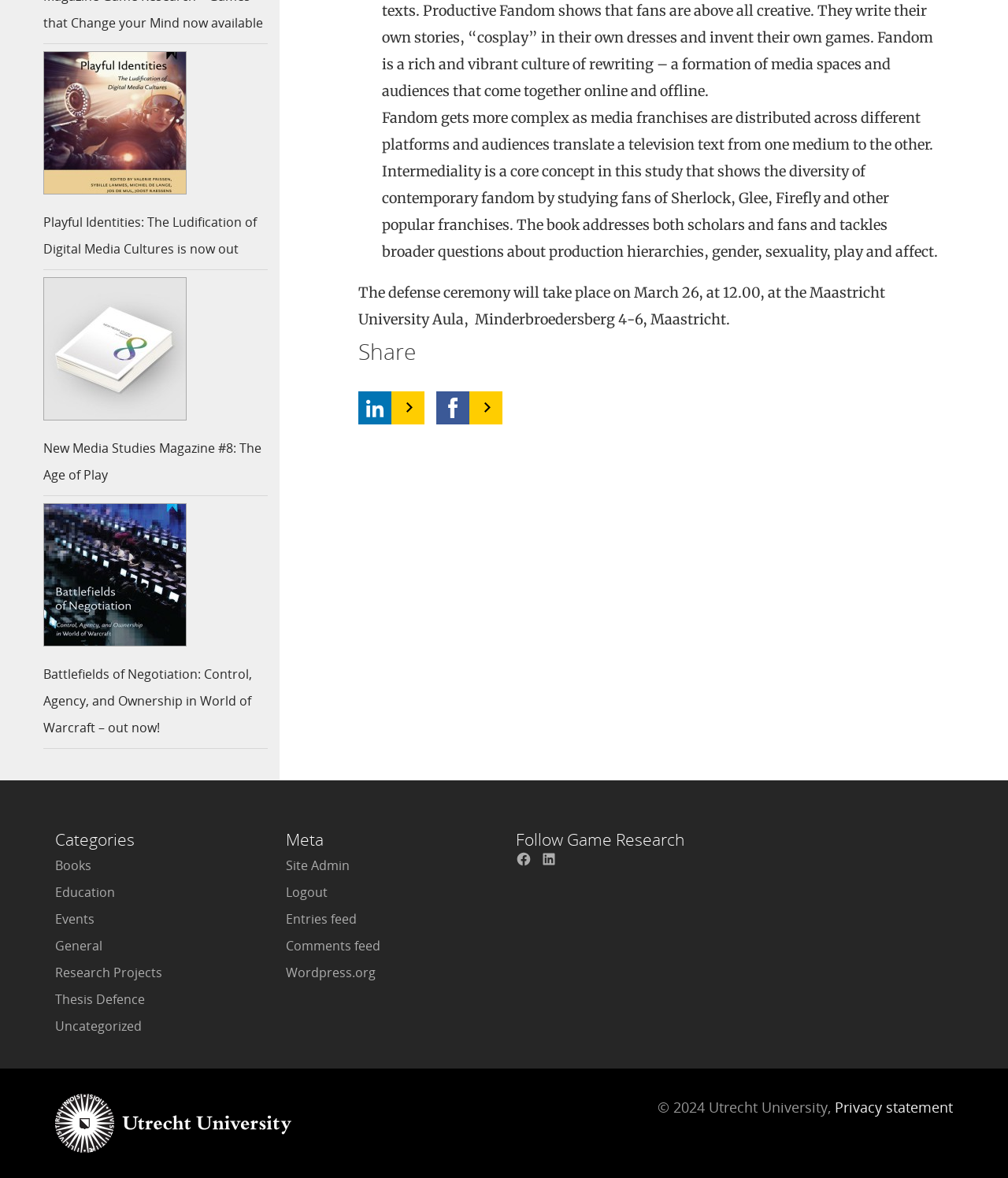How many social media links are under the 'Share' heading?
Refer to the image and provide a detailed answer to the question.

Under the 'Share' heading, there are two social media links, one with the text ' ' and another with the text ' '.